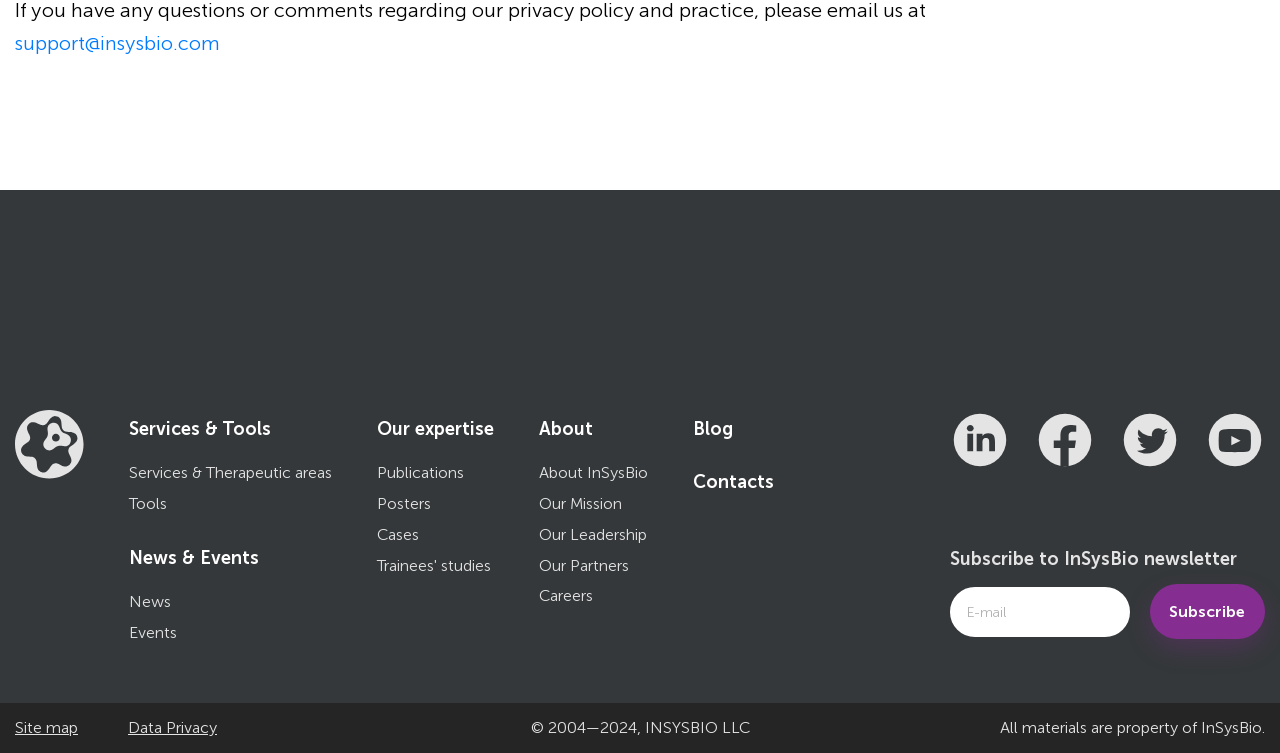Identify the bounding box coordinates of the part that should be clicked to carry out this instruction: "Contact support".

[0.012, 0.041, 0.172, 0.073]